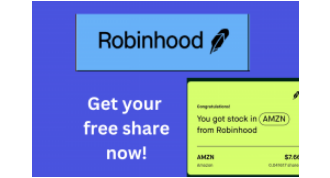What is the promotional offer?
Give a one-word or short phrase answer based on the image.

Free share of stock